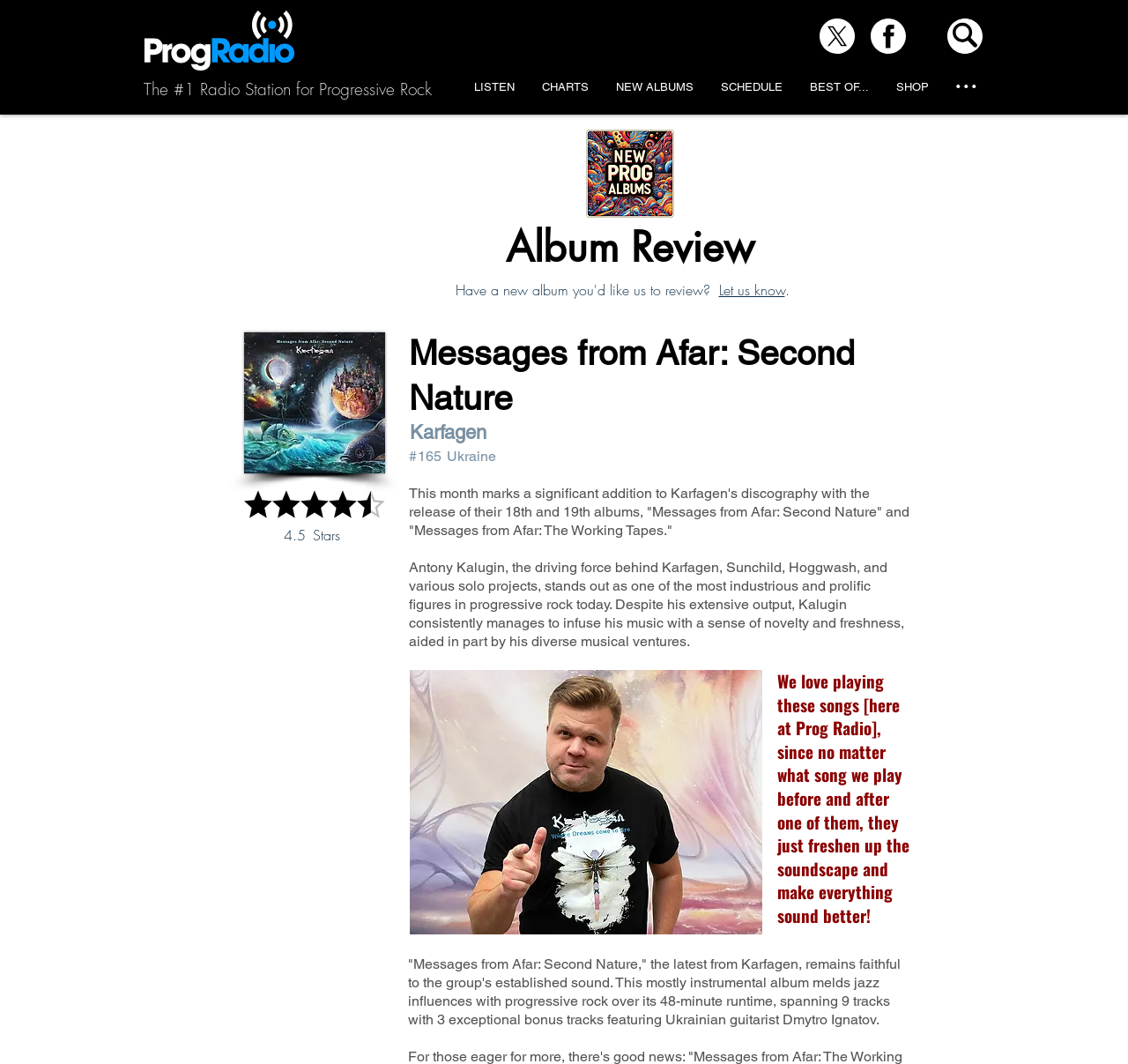Analyze the image and answer the question with as much detail as possible: 
What is the name of the Ukrainian guitarist featured in the bonus tracks?

I found this information by reading the text '...3 exceptional bonus tracks featuring Ukrainian guitarist Dmytro Ignatov.' which mentions the name of the Ukrainian guitarist.